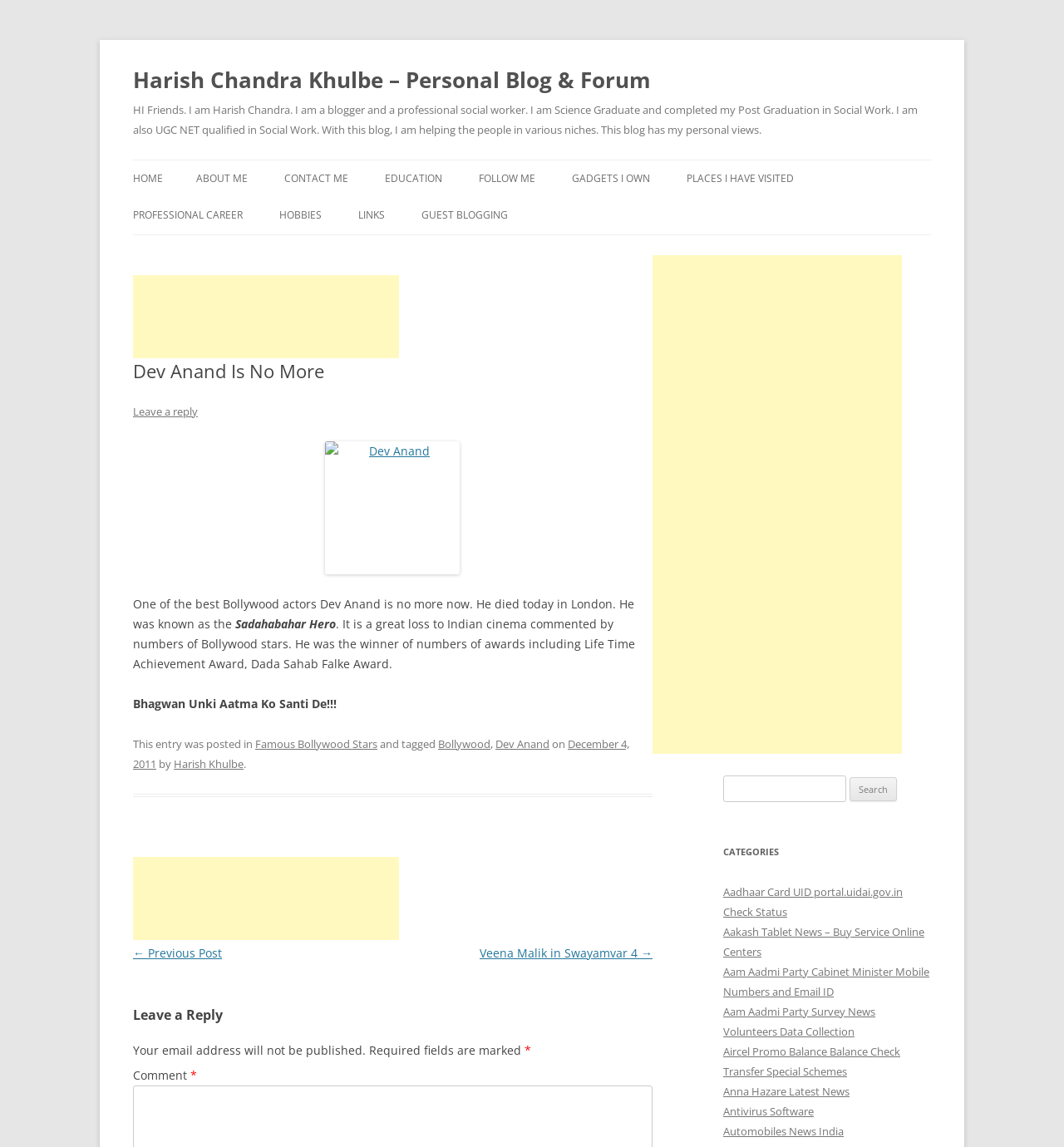Please find and generate the text of the main header of the webpage.

Harish Chandra Khulbe – Personal Blog & Forum